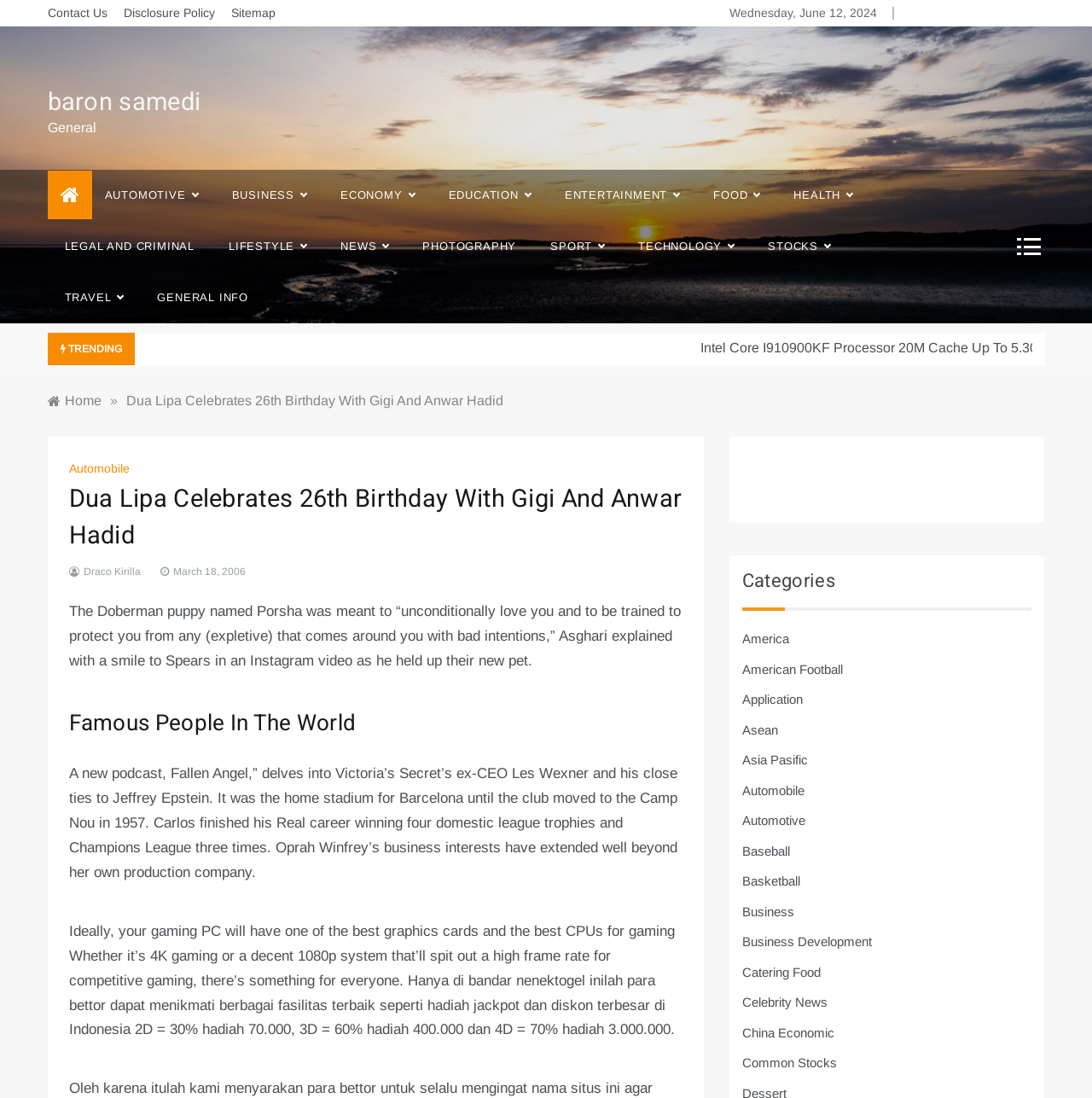Explain the contents of the webpage comprehensively.

The webpage appears to be a news article or blog post about Dua Lipa celebrating her 26th birthday with Gigi and Anwar Hadid. At the top of the page, there are several links to other sections of the website, including "Contact Us", "Disclosure Policy", and "Sitemap". Below these links, there is a heading that reads "baron samedi" with a link to the same title. 

To the right of the heading, there are several links to different categories, including "AUTOMOTIVE", "BUSINESS", "ECONOMY", and others. These links are arranged horizontally and take up about half of the page width.

Below the categories, there is a section with a static text that reads "Wednesday, June 12, 2024". This is followed by a navigation section with breadcrumbs, which includes links to the home page and the current article.

The main content of the page starts with a heading that reads "Dua Lipa Celebrates 26th Birthday With Gigi And Anwar Hadid". Below this heading, there is a paragraph of text that describes a Doberman puppy named Porsha and its purpose. 

The article continues with several sections of text, including a heading that reads "Famous People In The World" and paragraphs about various topics, such as a new podcast about Victoria's Secret, Oprah Winfrey's business interests, and gaming PCs.

To the right of the main content, there is a section with a heading that reads "Categories". This section contains a long list of links to different categories, including "America", "American Football", "Application", and many others. These links are arranged vertically and take up about a quarter of the page width.